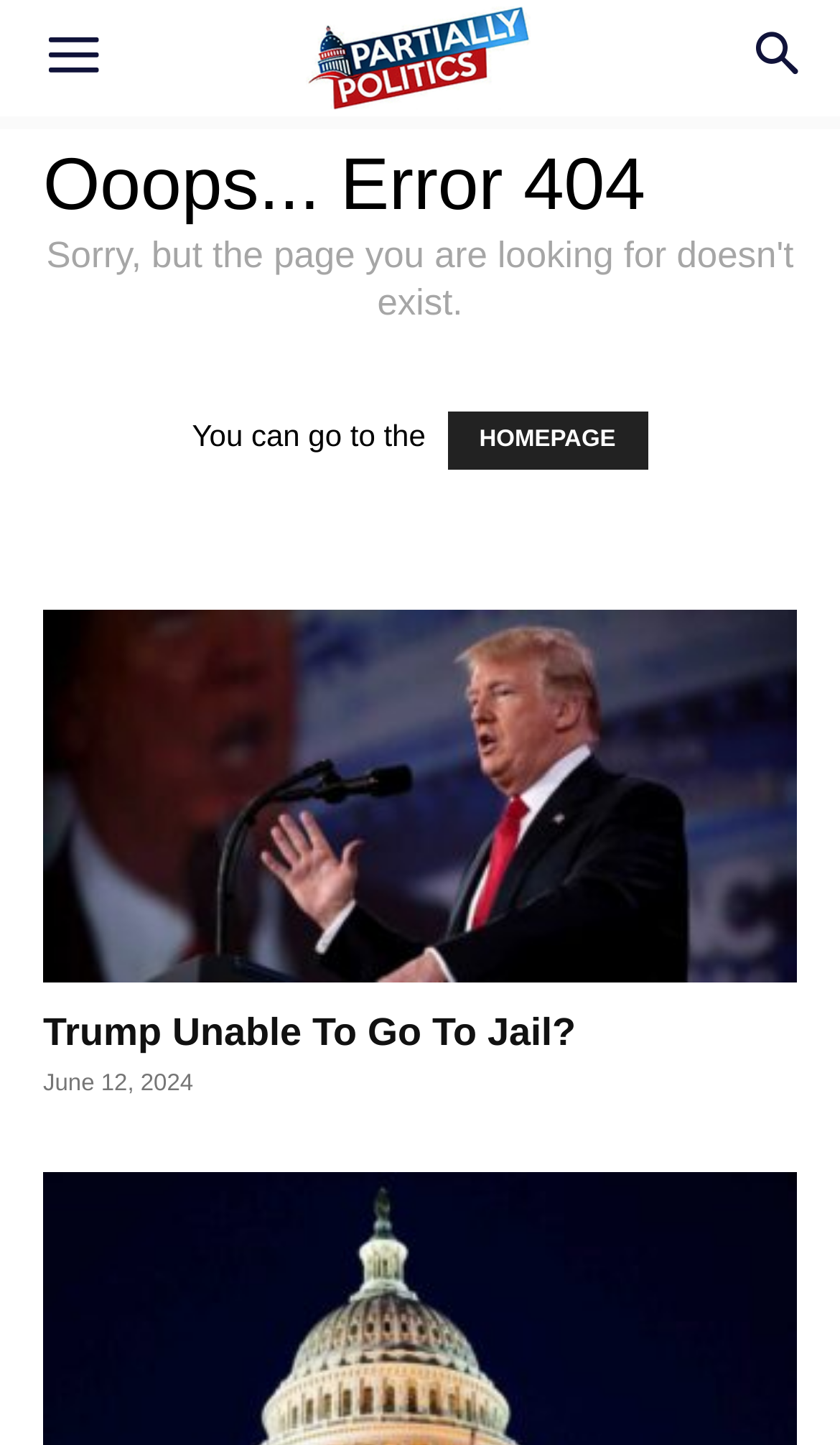Please determine the bounding box coordinates, formatted as (top-left x, top-left y, bottom-right x, bottom-right y), with all values as floating point numbers between 0 and 1. Identify the bounding box of the region described as: HOMEPAGE

[0.532, 0.285, 0.771, 0.325]